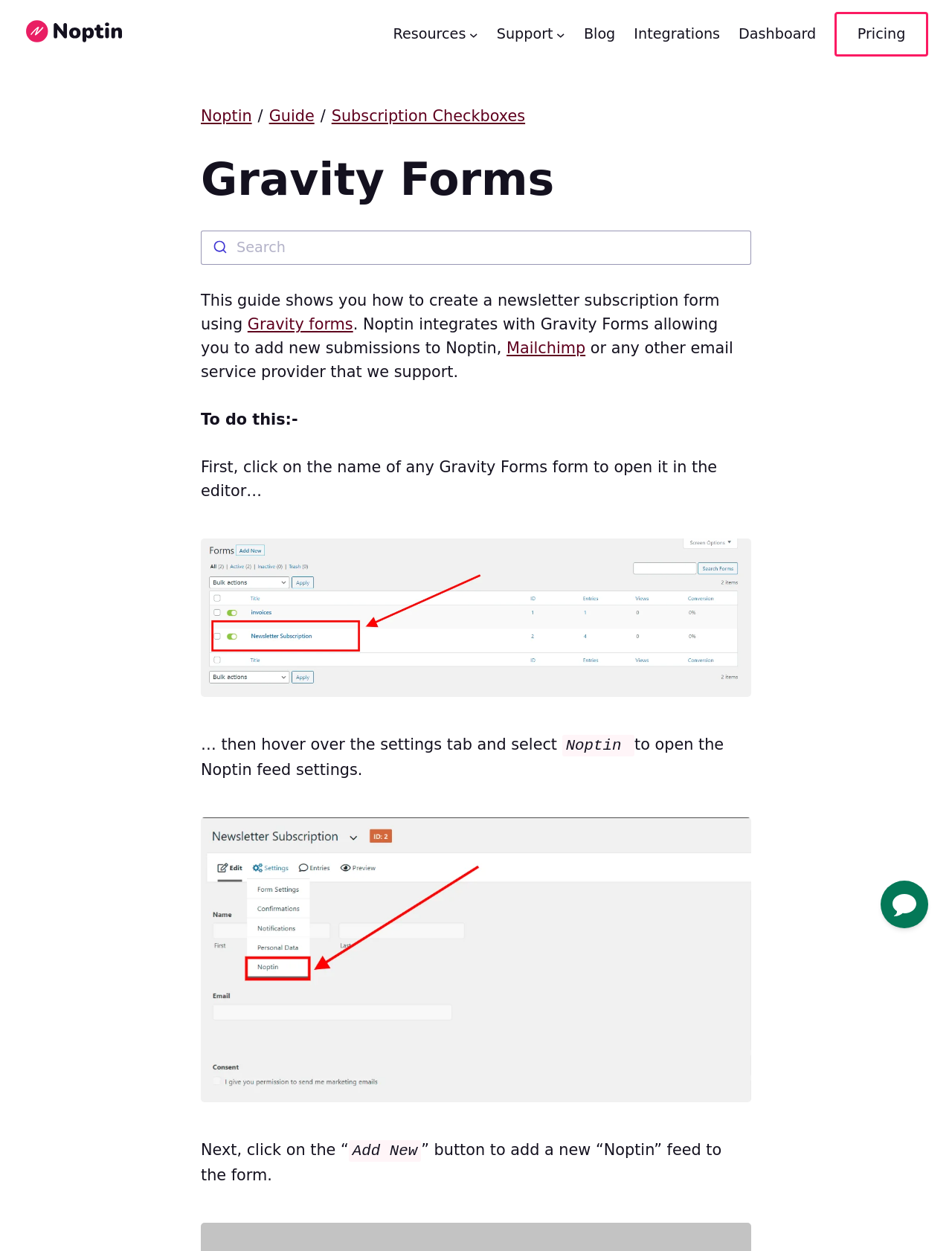What is the button to add a new Noptin feed to the form?
Please use the image to provide a one-word or short phrase answer.

Add New